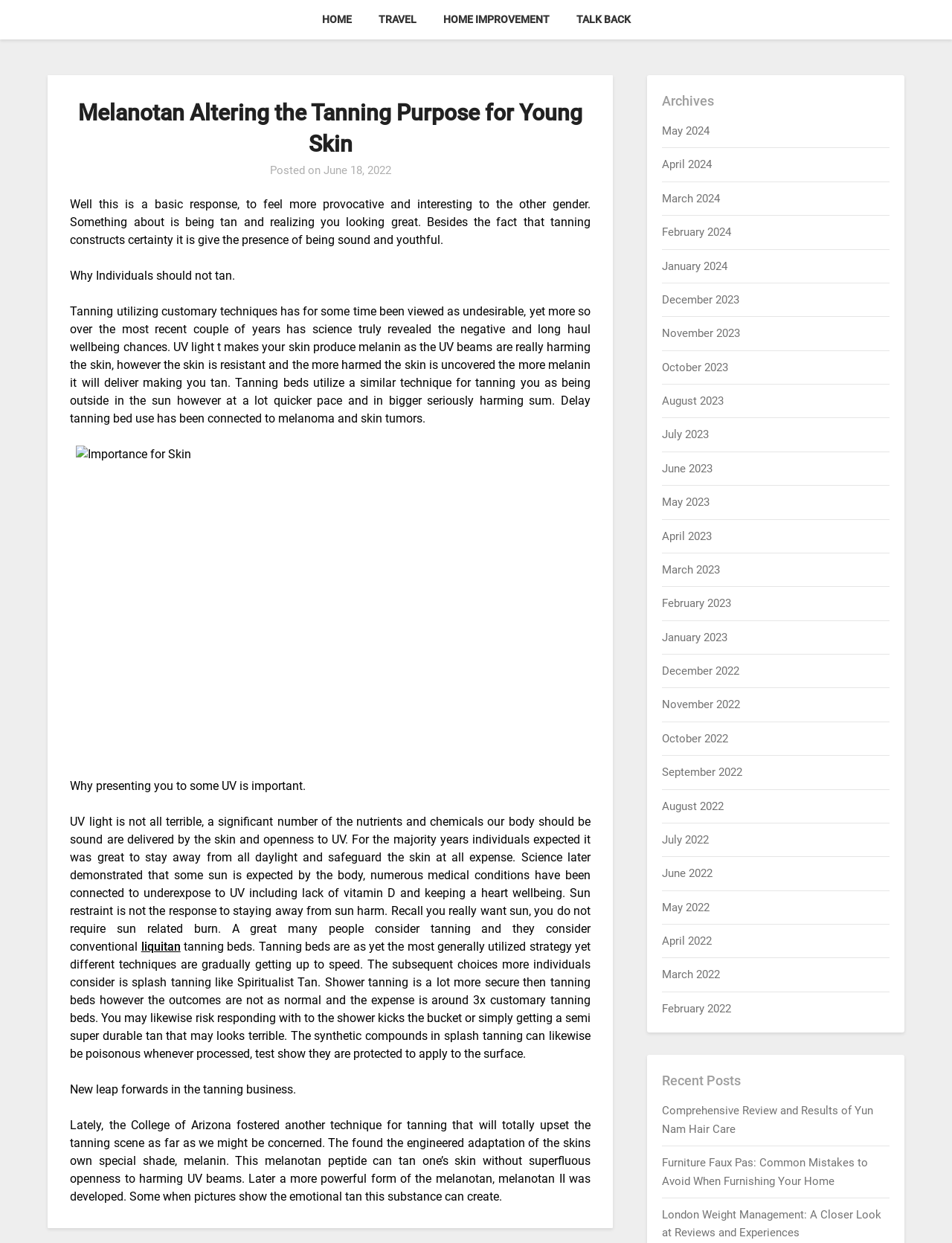Can you determine the bounding box coordinates of the area that needs to be clicked to fulfill the following instruction: "Click on HOME"?

[0.325, 0.0, 0.382, 0.032]